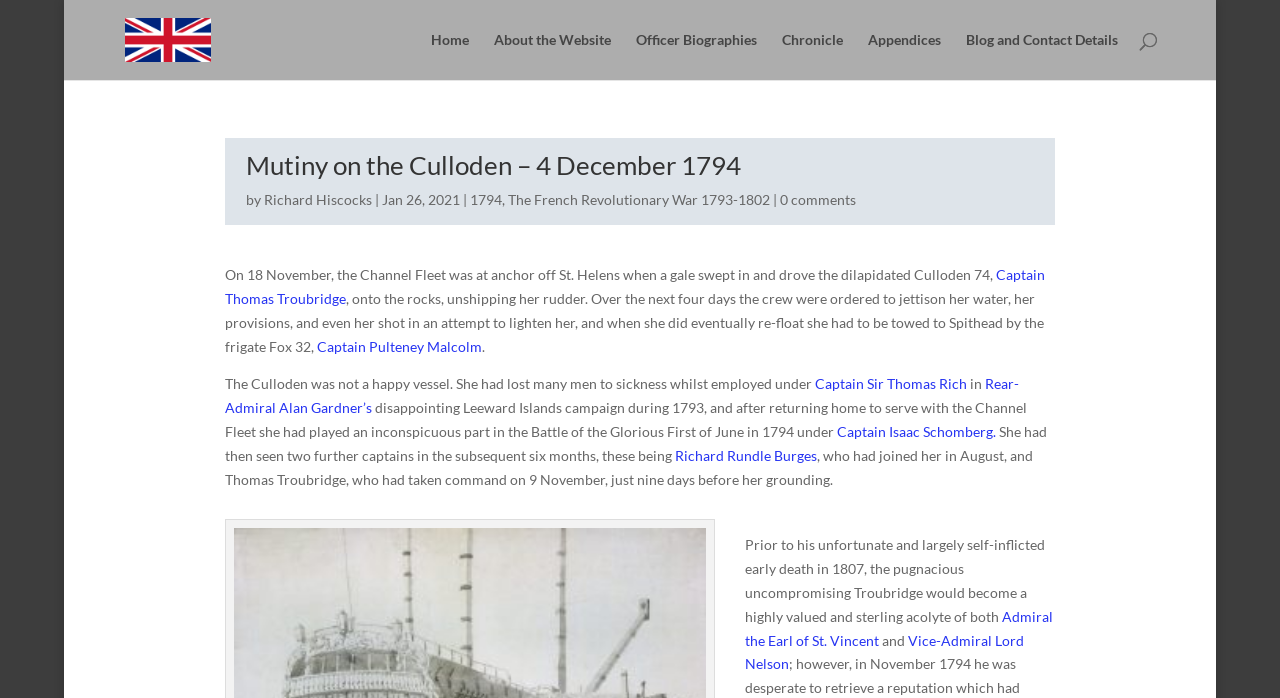Refer to the image and answer the question with as much detail as possible: Who is the author of the article?

The author's name is mentioned in the article content, specifically in the sentence 'Mutiny on the Culloden – 4 December 1794 by Richard Hiscocks'.